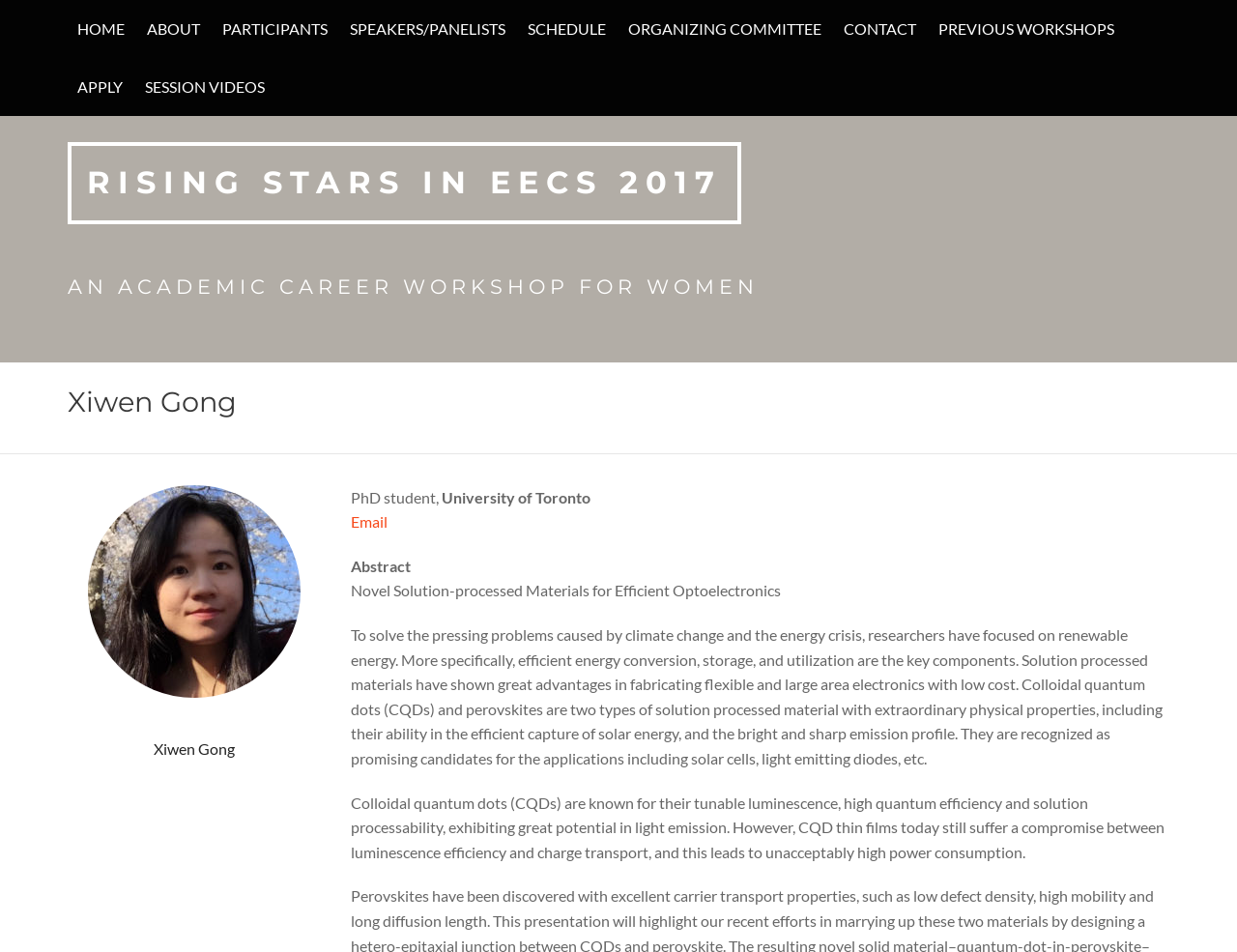Please locate the clickable area by providing the bounding box coordinates to follow this instruction: "view session videos".

[0.109, 0.061, 0.222, 0.122]